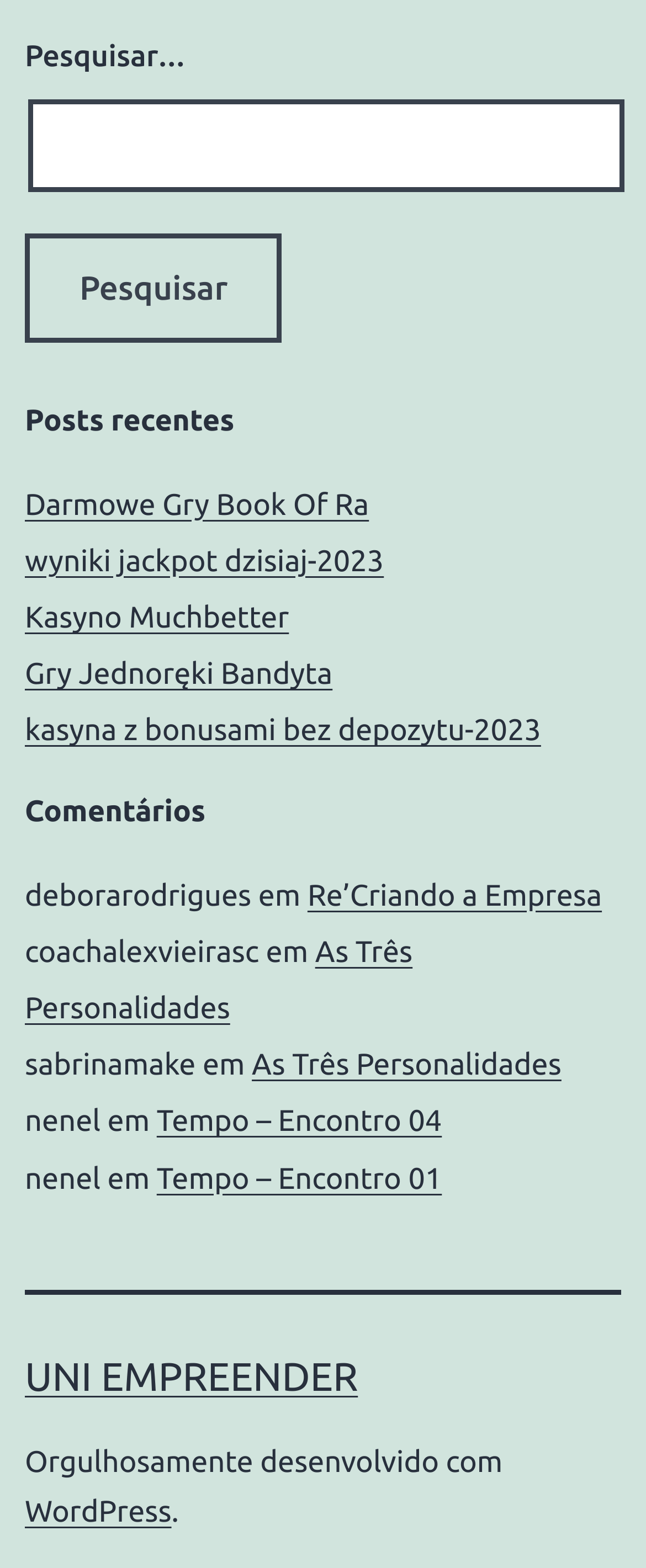Respond with a single word or phrase for the following question: 
What is the text above the search box?

Pesquisar…